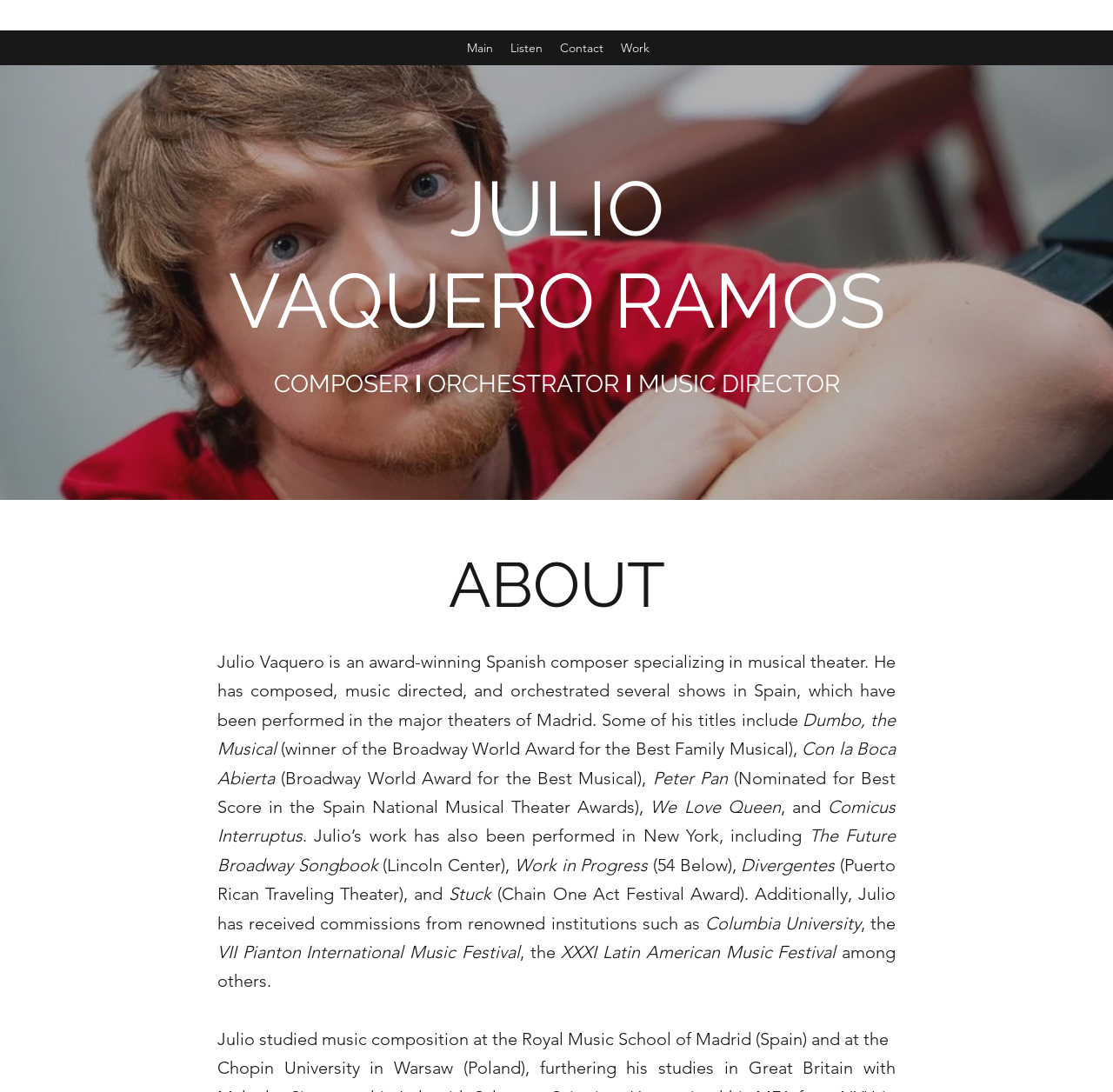What is the name of the show that was nominated for Best Score in the Spain National Musical Theater Awards?
Respond with a short answer, either a single word or a phrase, based on the image.

Peter Pan